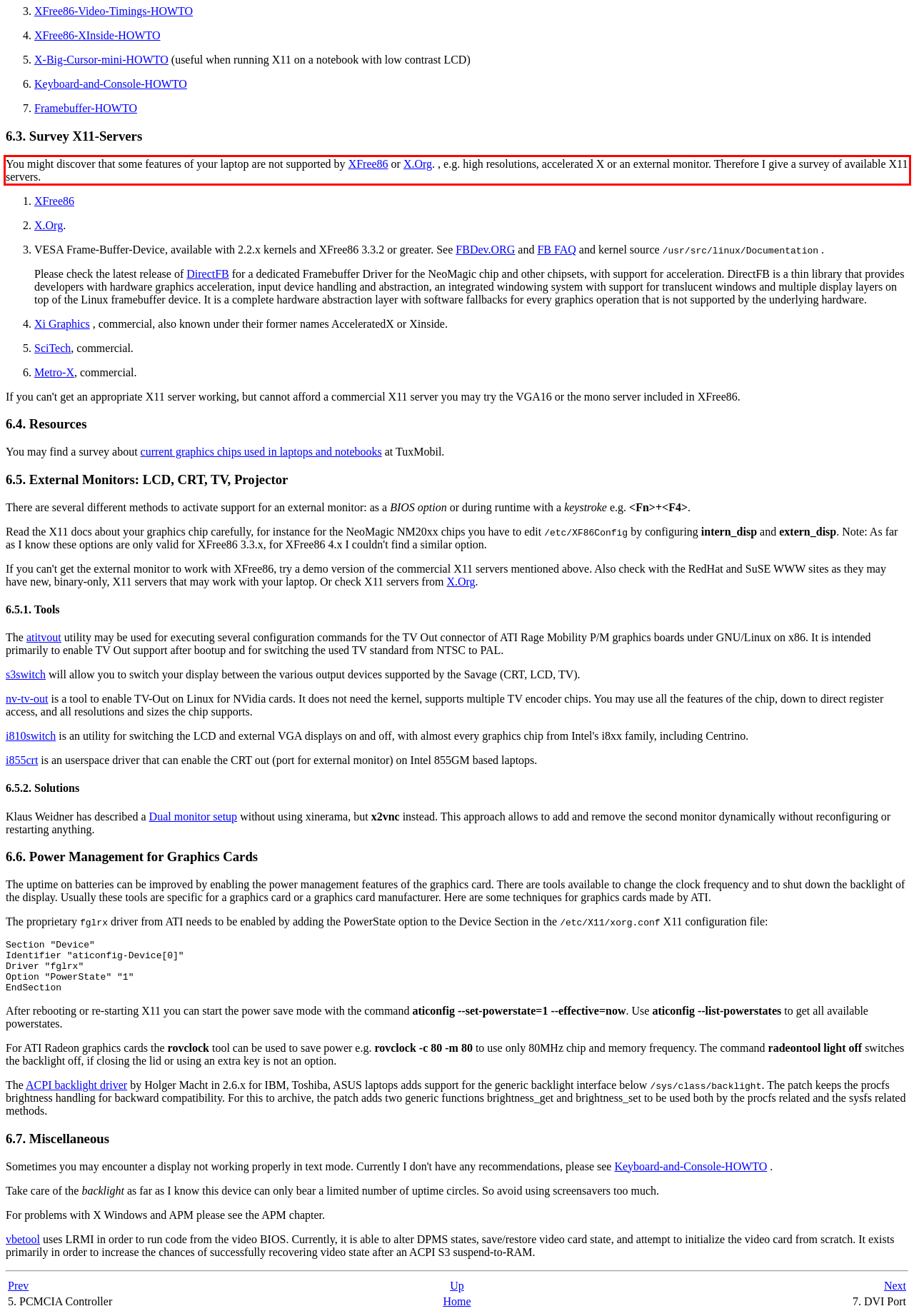Analyze the webpage screenshot and use OCR to recognize the text content in the red bounding box.

You might discover that some features of your laptop are not supported by XFree86 or X.Org. , e.g. high resolutions, accelerated X or an external monitor. Therefore I give a survey of available X11 servers.